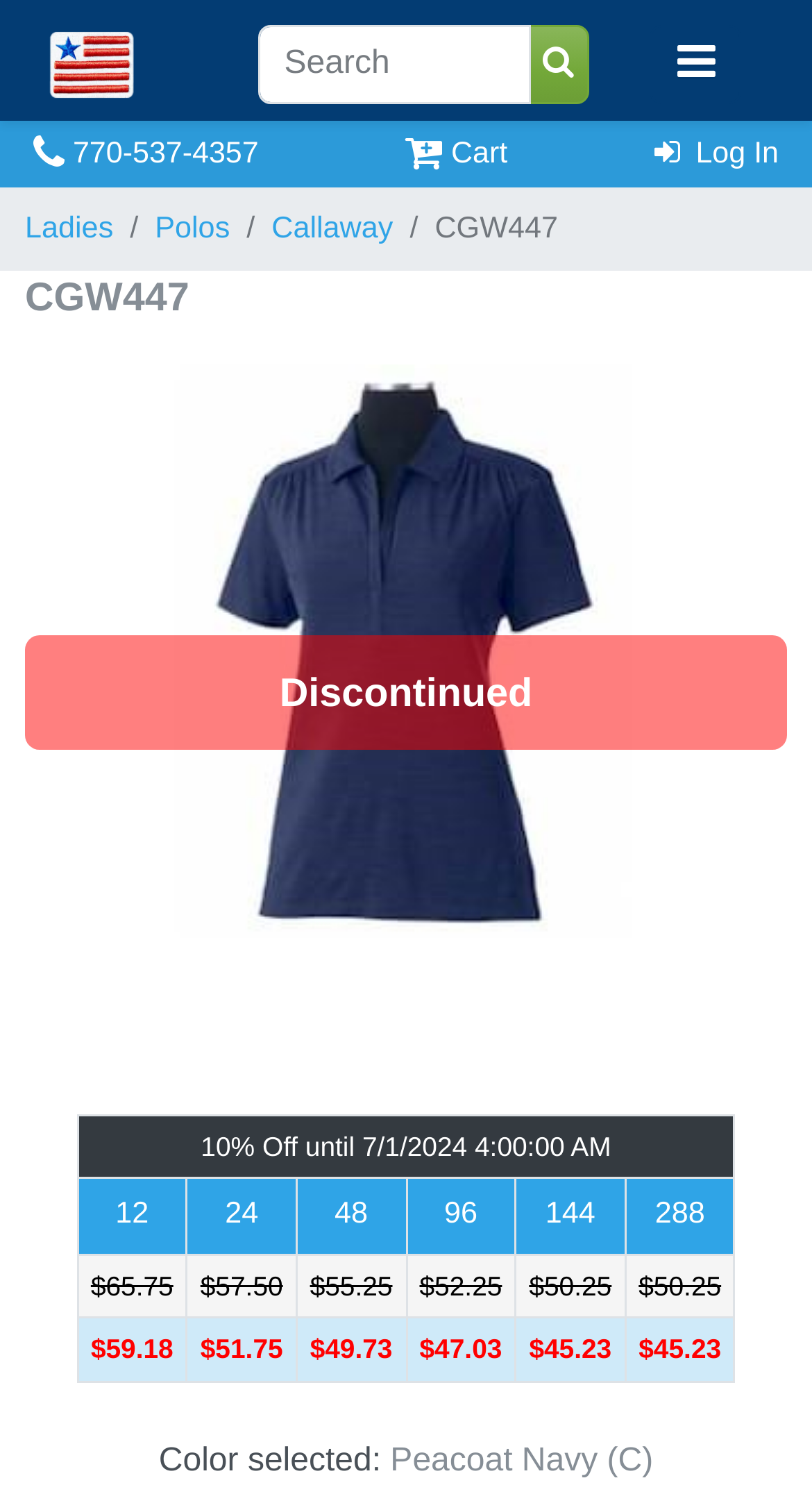Locate the bounding box coordinates of the element's region that should be clicked to carry out the following instruction: "Call for assistance". The coordinates need to be four float numbers between 0 and 1, i.e., [left, top, right, bottom].

[0.041, 0.093, 0.319, 0.115]